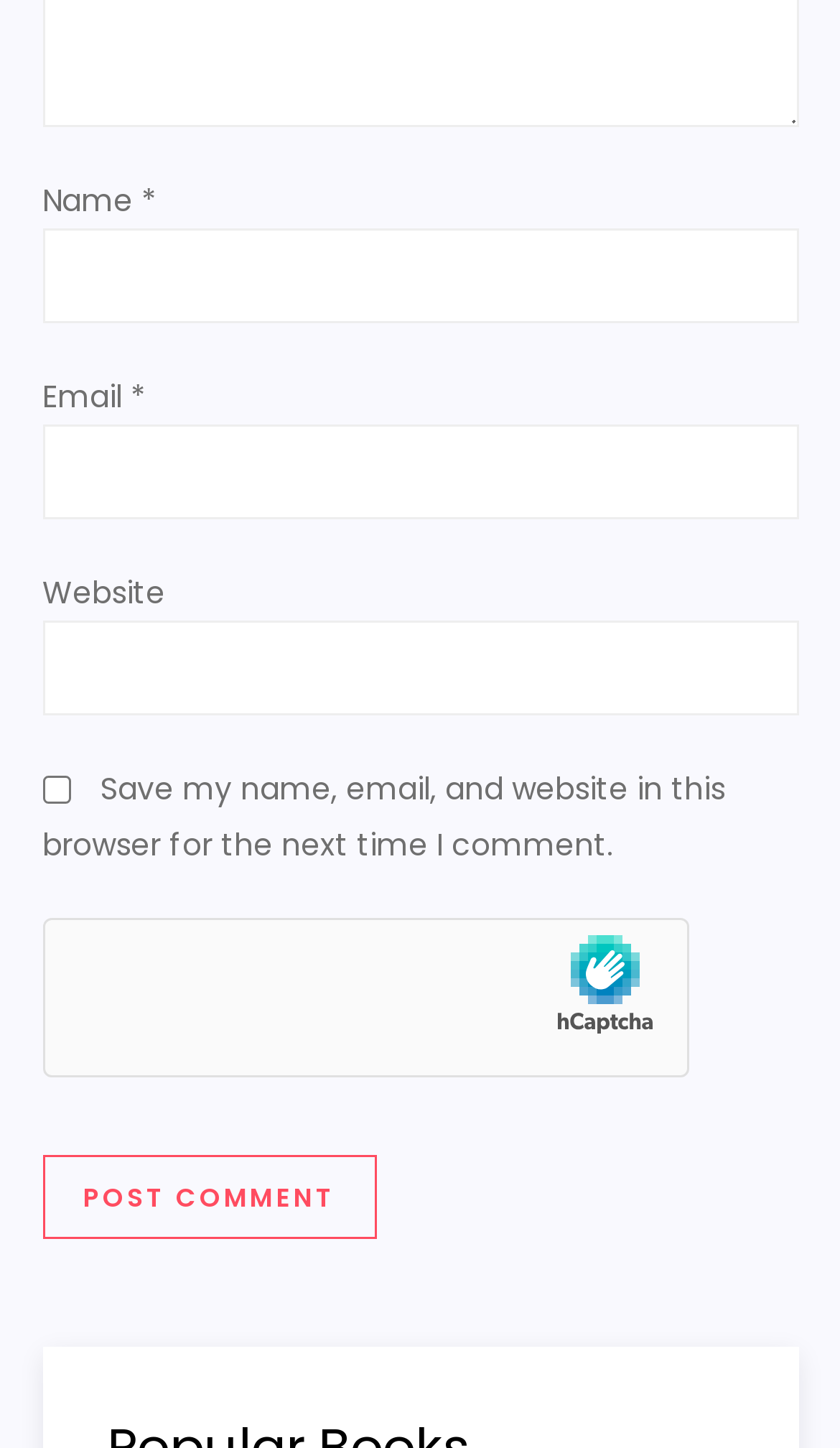Determine the bounding box coordinates for the HTML element mentioned in the following description: "ephemeral feast". The coordinates should be a list of four floats ranging from 0 to 1, represented as [left, top, right, bottom].

None